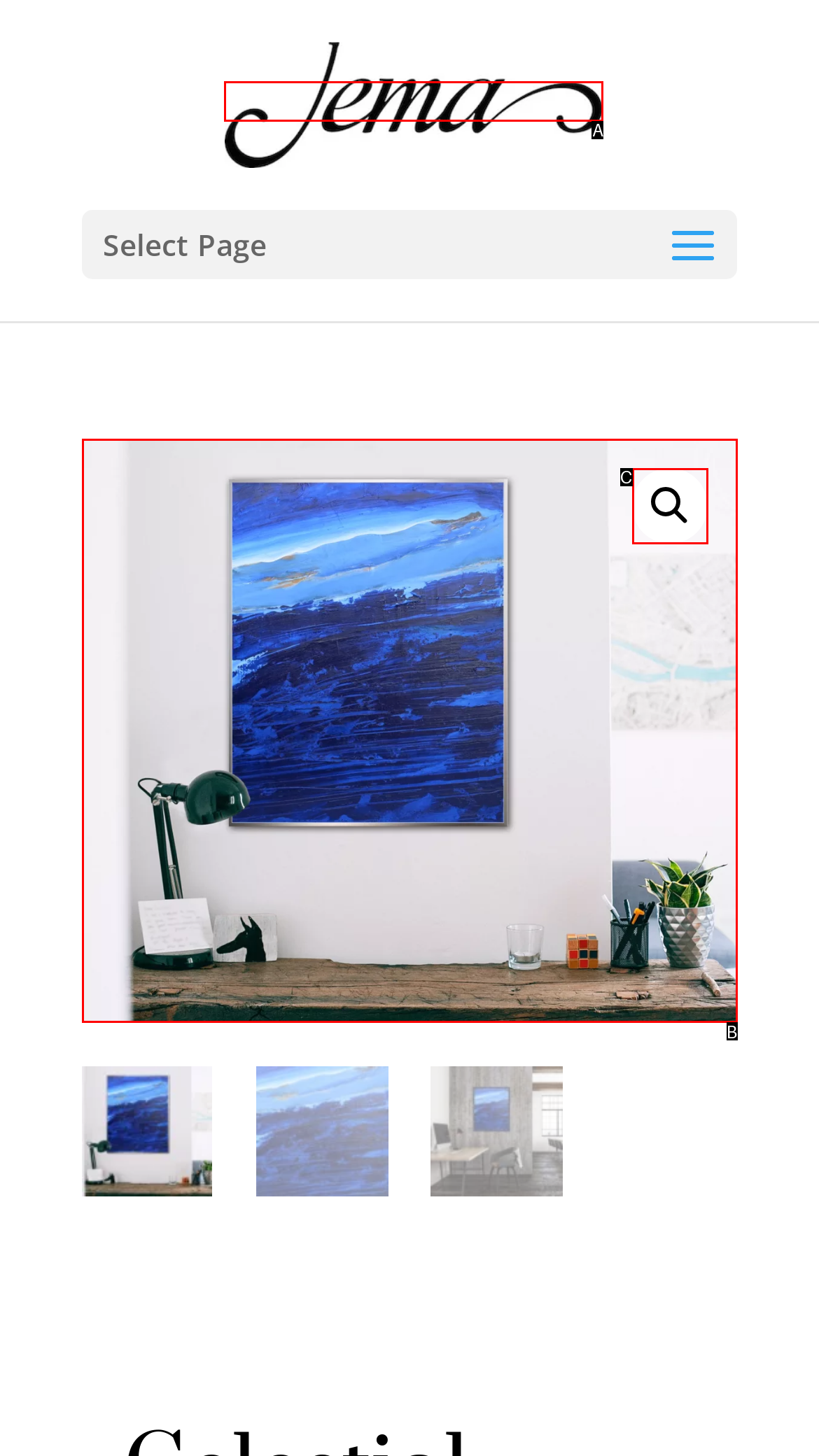Select the HTML element that matches the description: alt="StudioJema"
Respond with the letter of the correct choice from the given options directly.

A